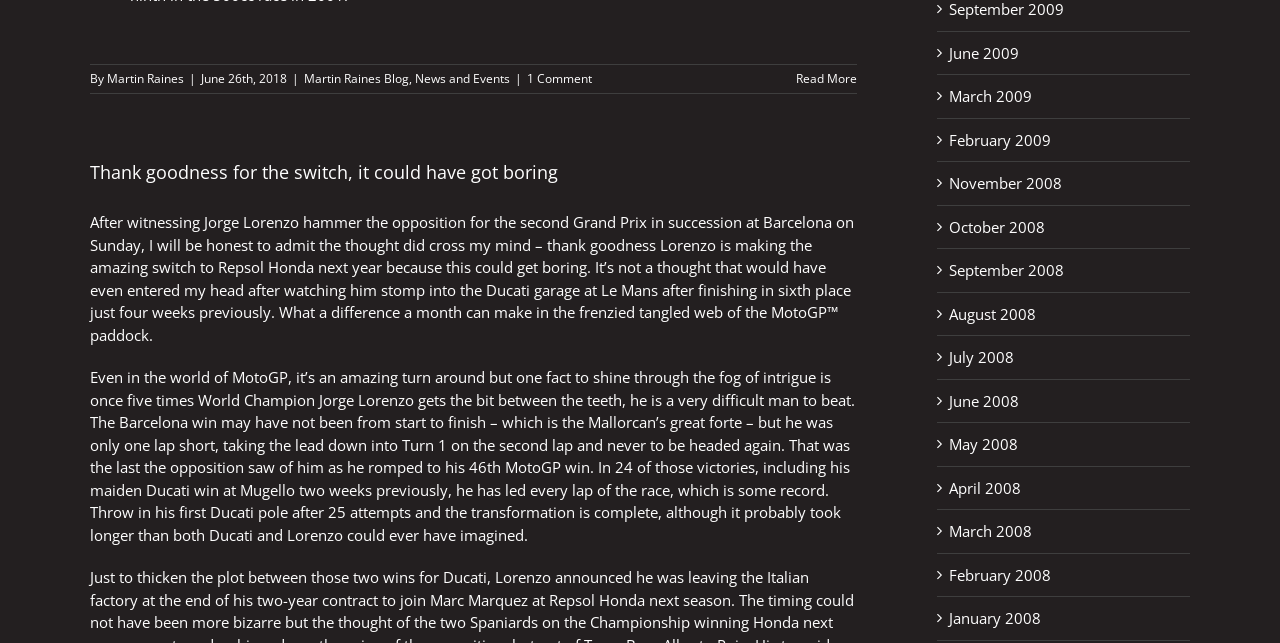Extract the bounding box coordinates for the HTML element that matches this description: "Martin Raines Blog". The coordinates should be four float numbers between 0 and 1, i.e., [left, top, right, bottom].

[0.238, 0.109, 0.32, 0.135]